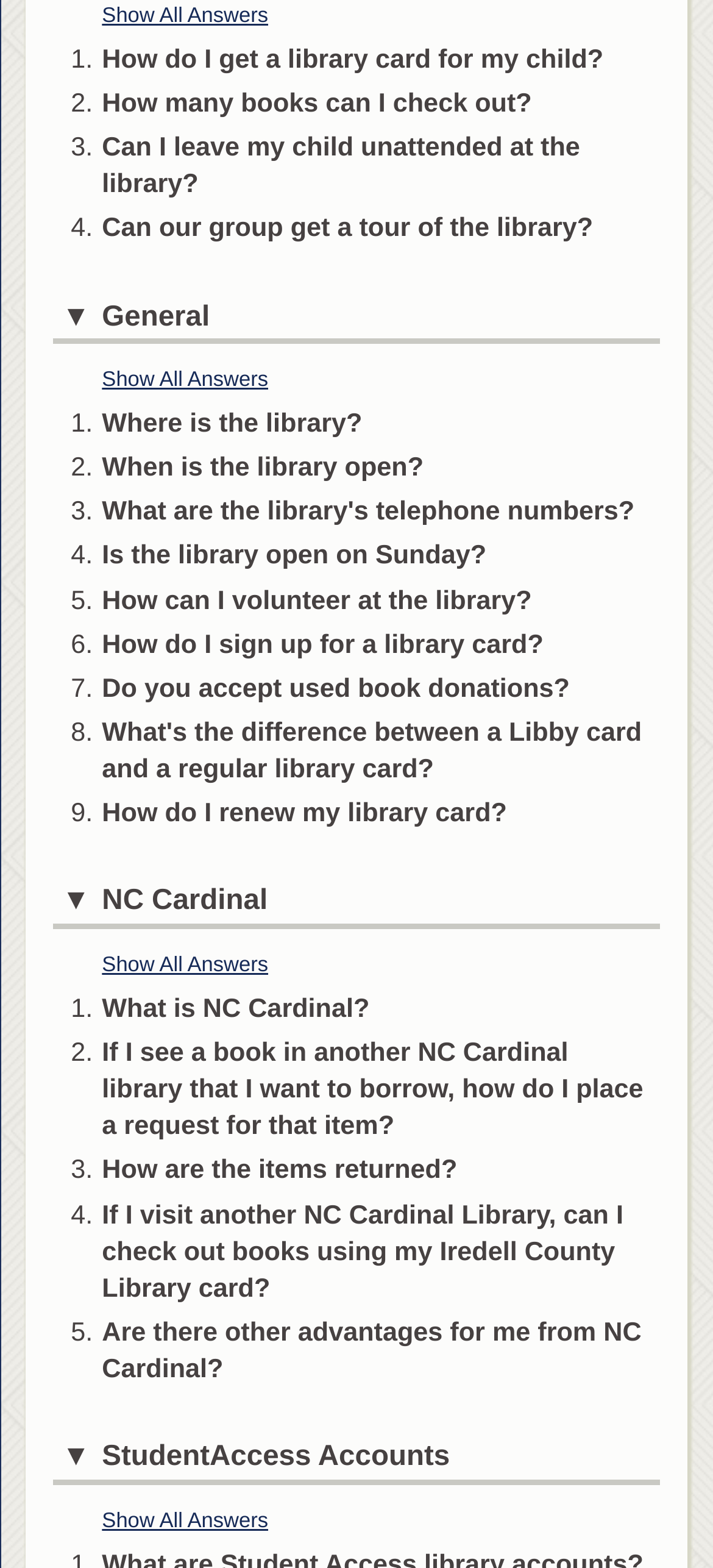Using the provided element description: "▼ General", determine the bounding box coordinates of the corresponding UI element in the screenshot.

[0.074, 0.19, 0.926, 0.219]